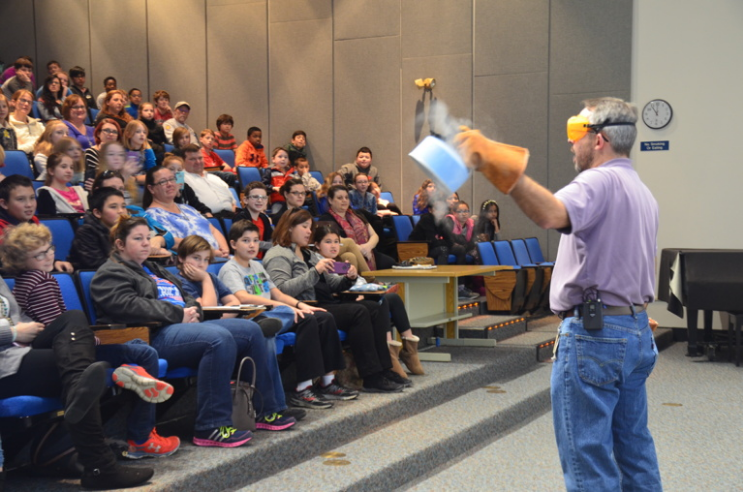Use the details in the image to answer the question thoroughly: 
What is the color of the theater-style seating?

The caption explicitly states that the participants are seated in 'bright blue theater-style seating', which indicates the color of the seating.